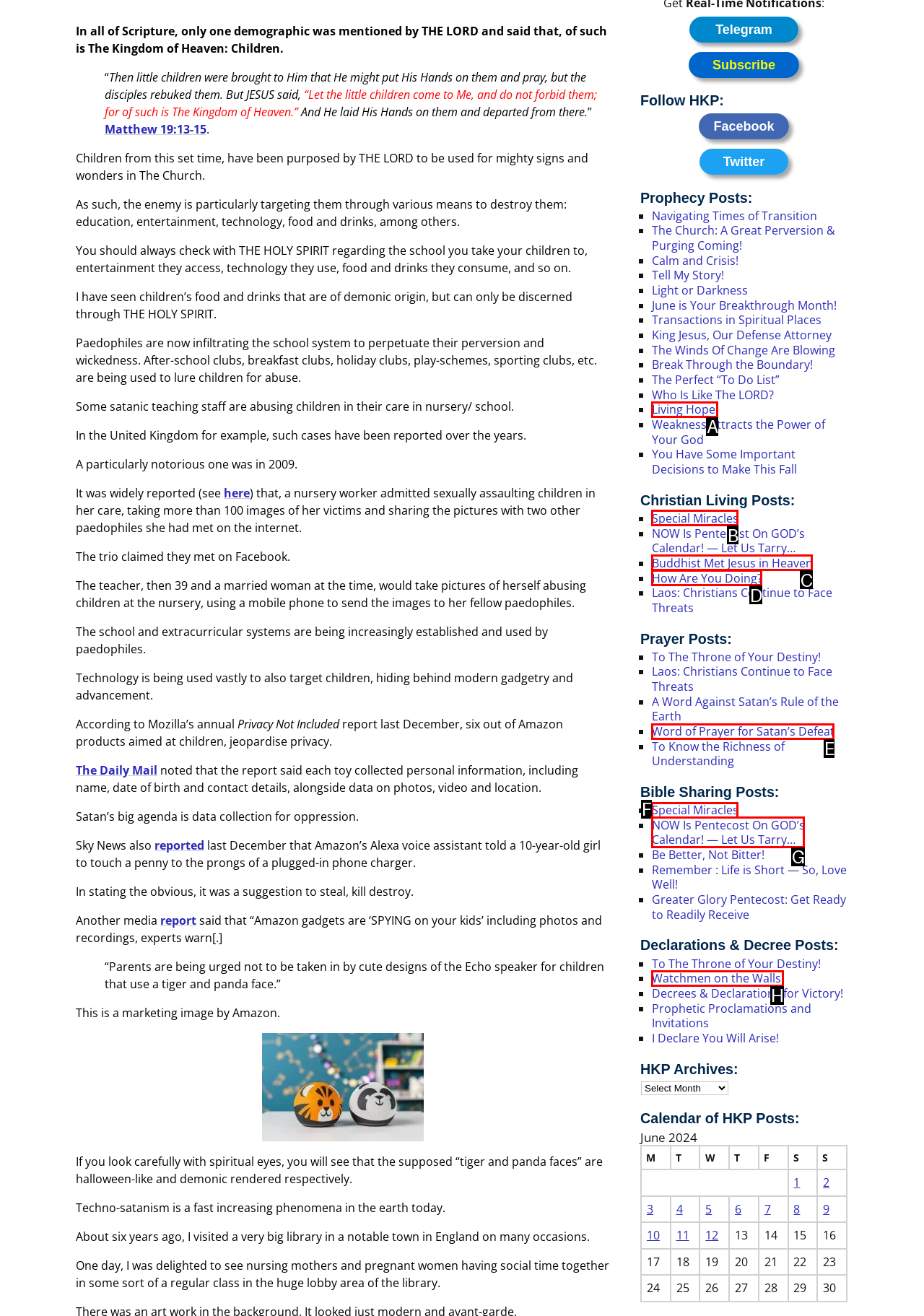Based on the description: Special Miracles, select the HTML element that fits best. Provide the letter of the matching option.

B